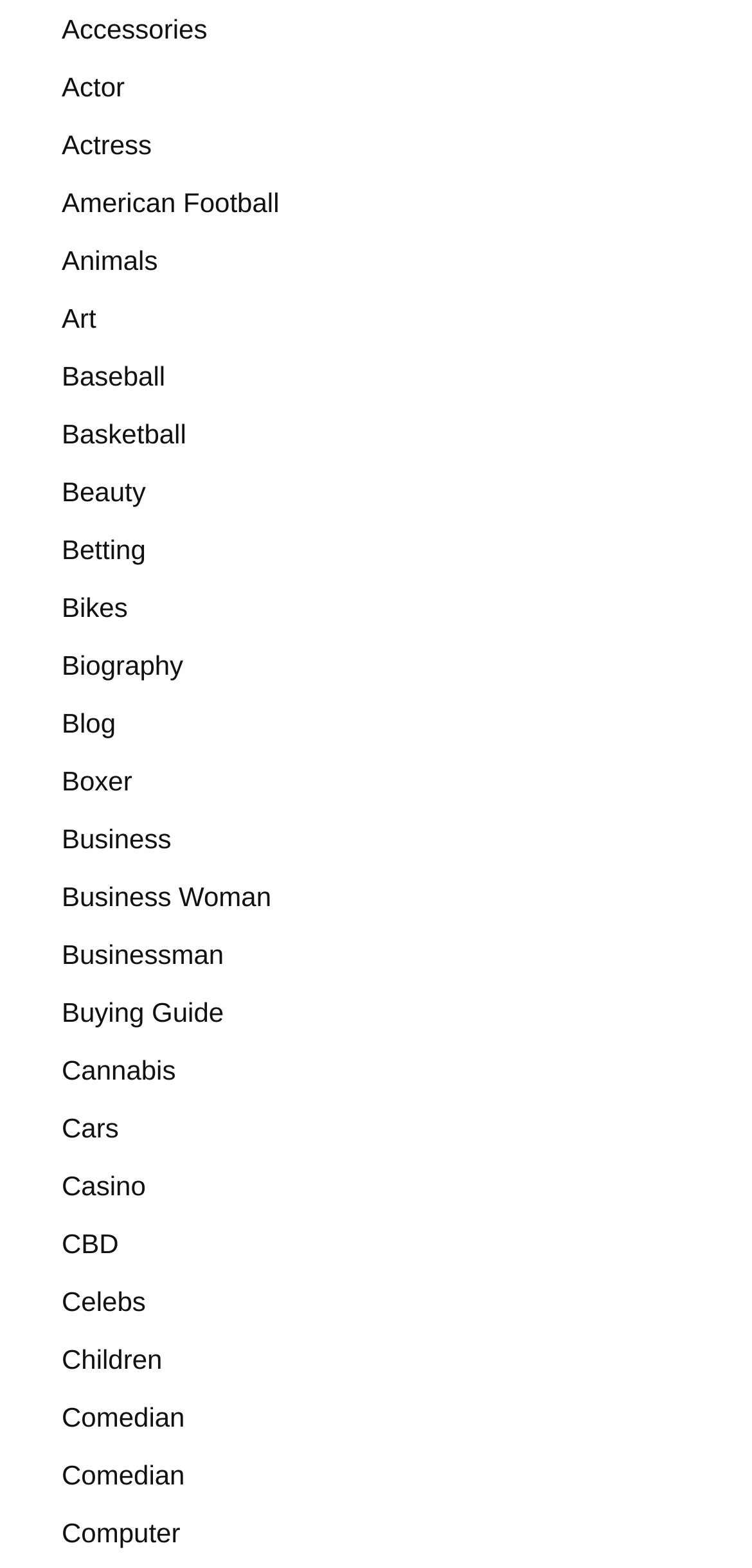Please find and report the bounding box coordinates of the element to click in order to perform the following action: "Browse Cars". The coordinates should be expressed as four float numbers between 0 and 1, in the format [left, top, right, bottom].

[0.082, 0.709, 0.158, 0.729]